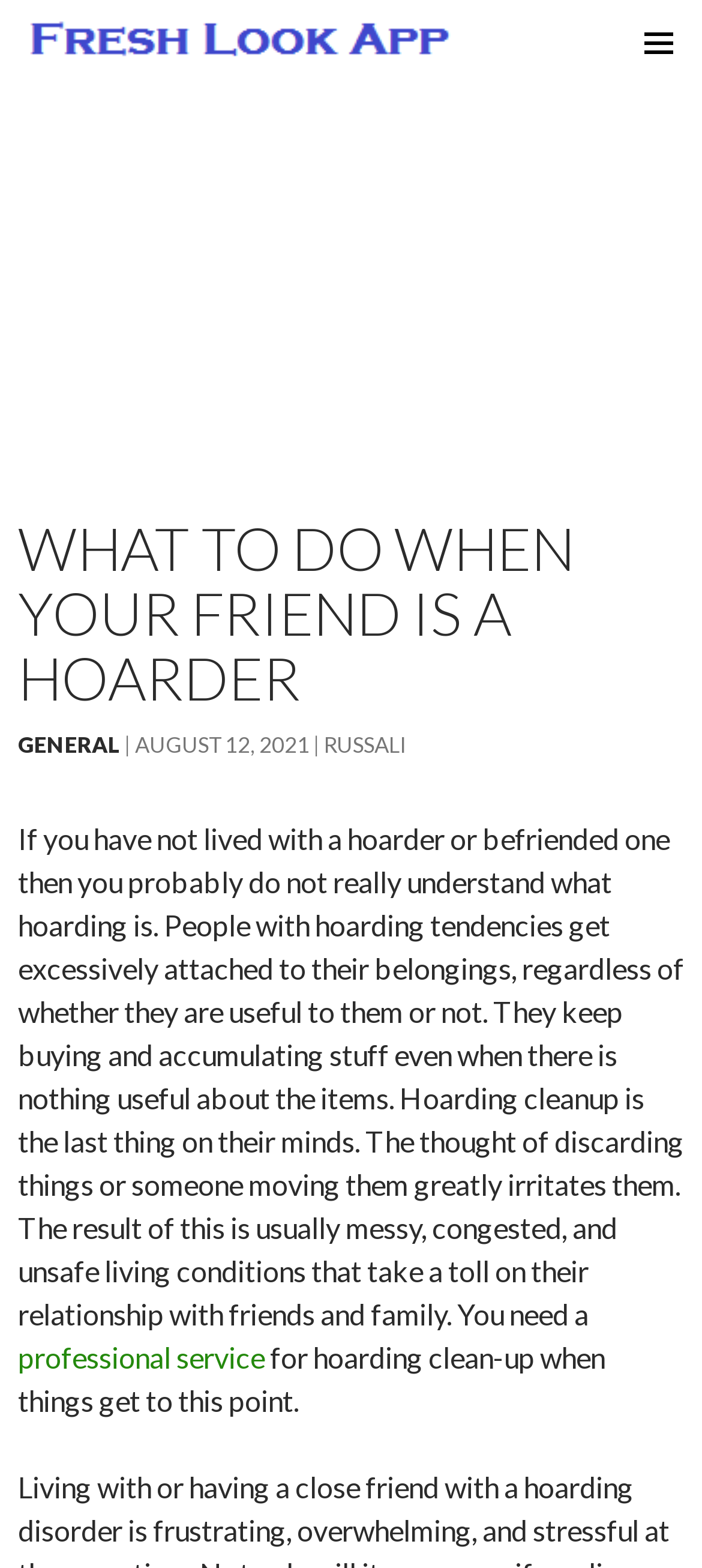What is the impact of hoarding on relationships?
Please provide a single word or phrase as the answer based on the screenshot.

Takes a toll on relationships